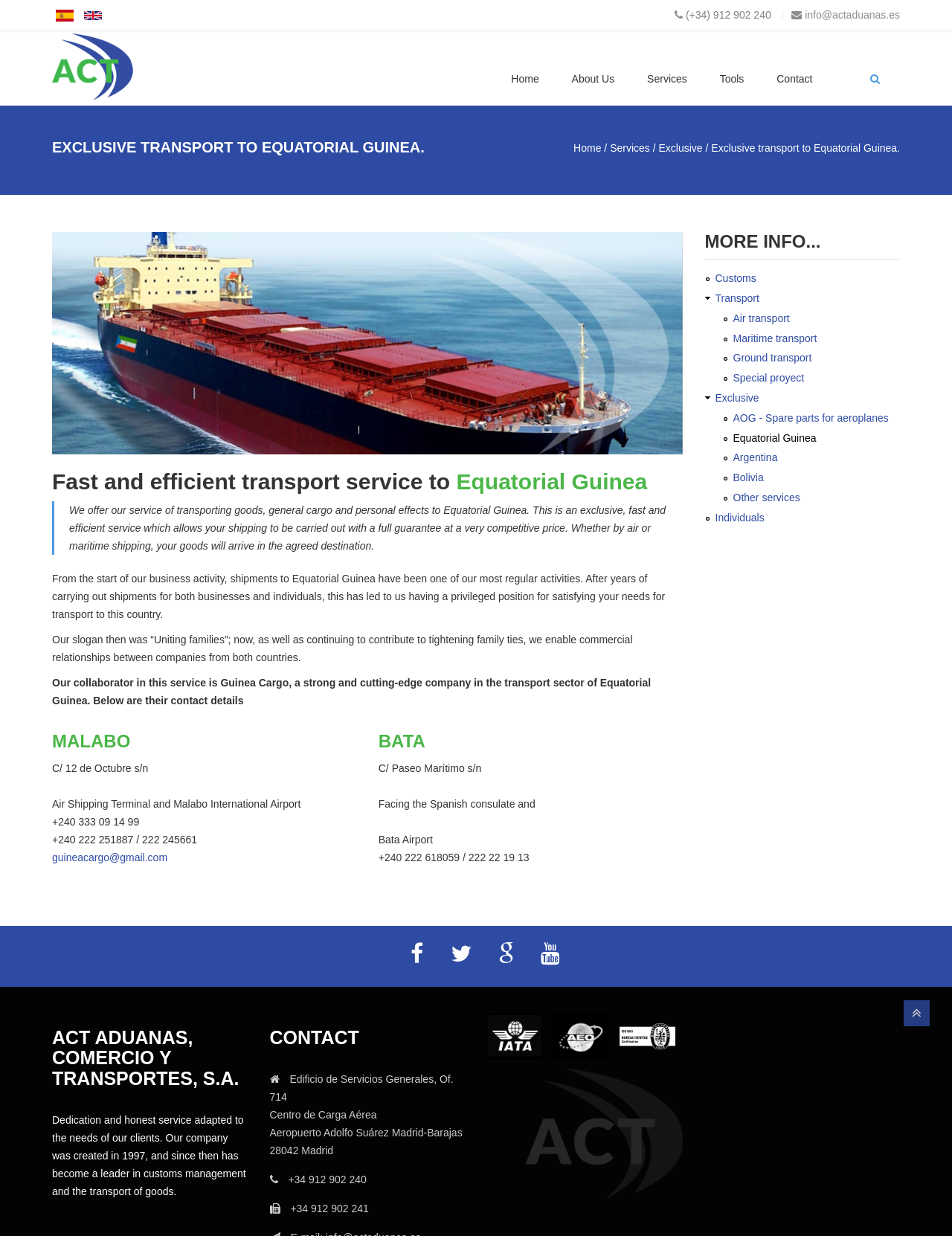What is the purpose of the 'MORE INFO...' section?
Refer to the image and give a detailed answer to the query.

The 'MORE INFO...' section provides links to additional information about services, including customs, transport, and special projects, indicating that its purpose is to provide more detailed information about the company's services.